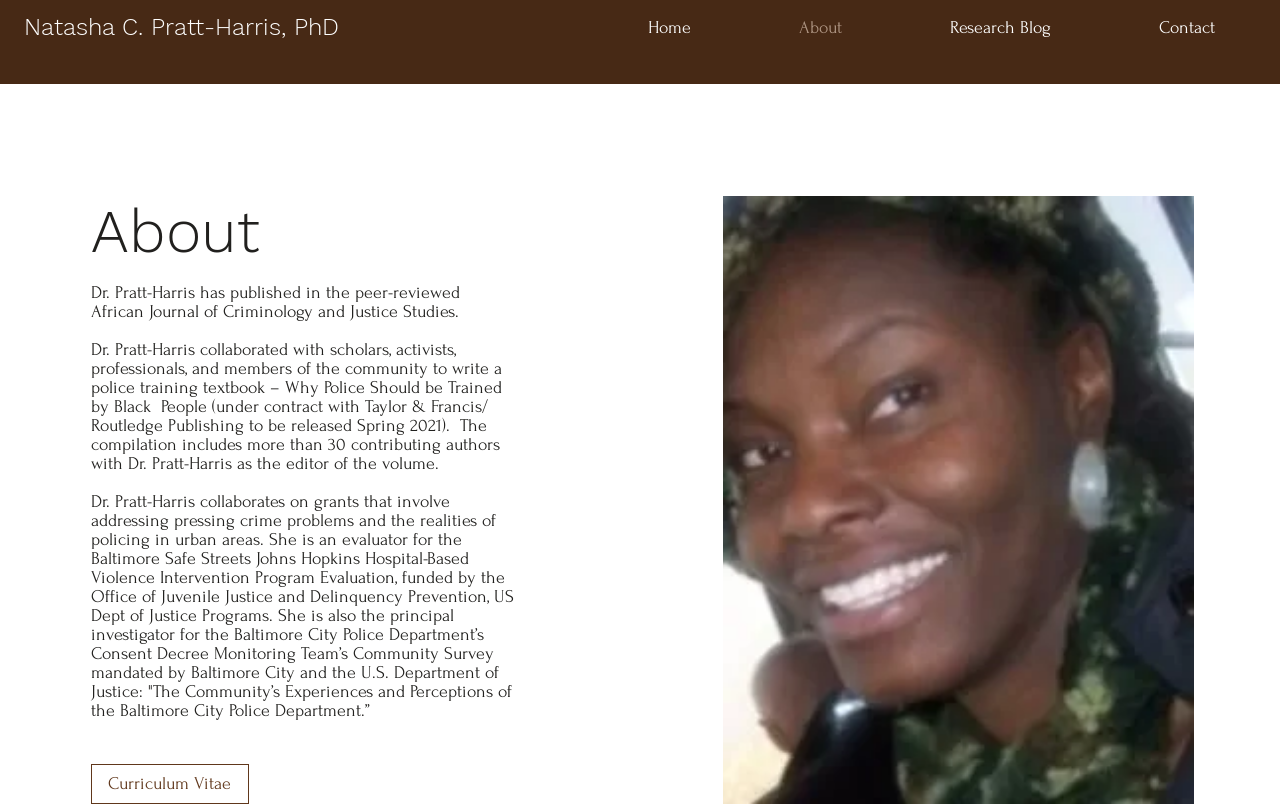Identify the bounding box of the UI component described as: "Eleventy".

None